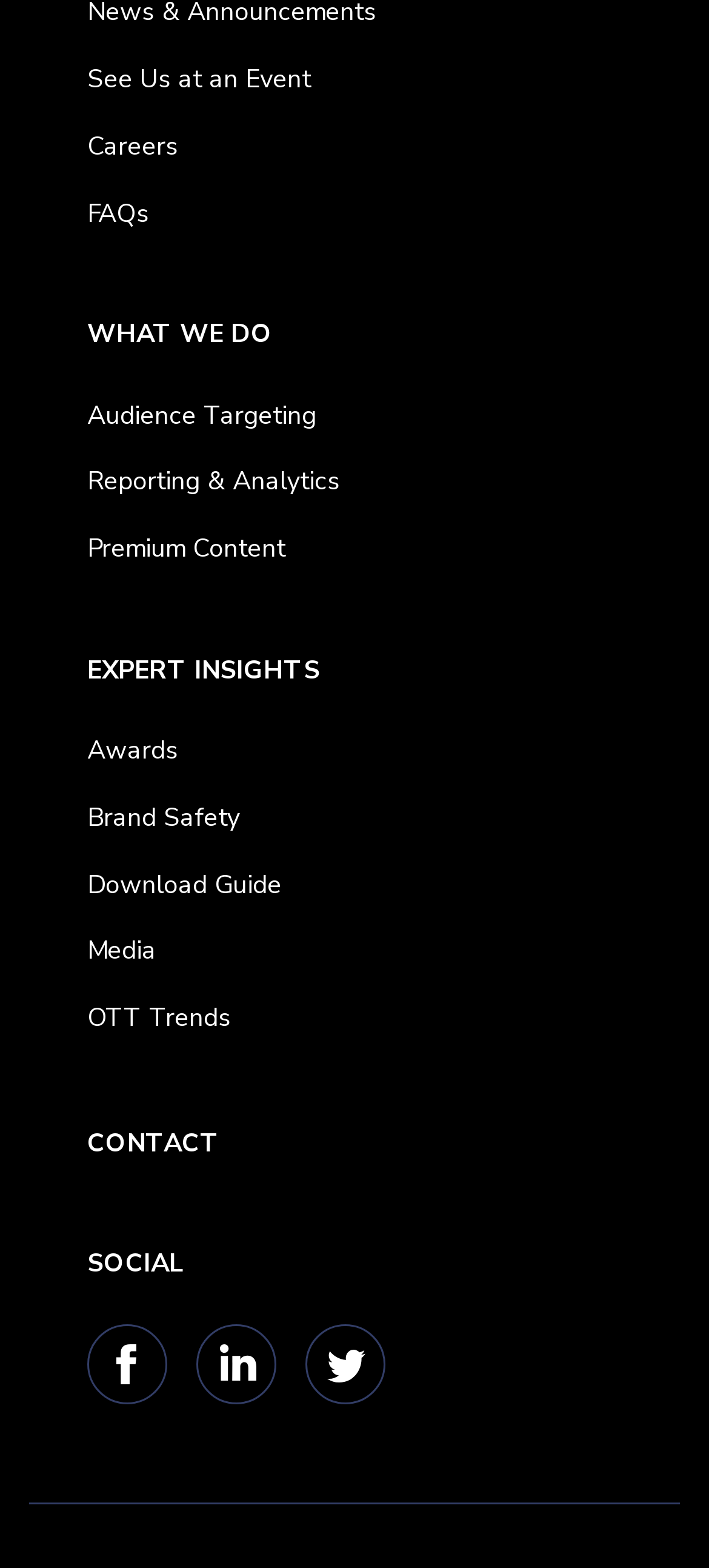Pinpoint the bounding box coordinates of the element you need to click to execute the following instruction: "Check 'SOCIAL'". The bounding box should be represented by four float numbers between 0 and 1, in the format [left, top, right, bottom].

[0.123, 0.796, 0.877, 0.817]